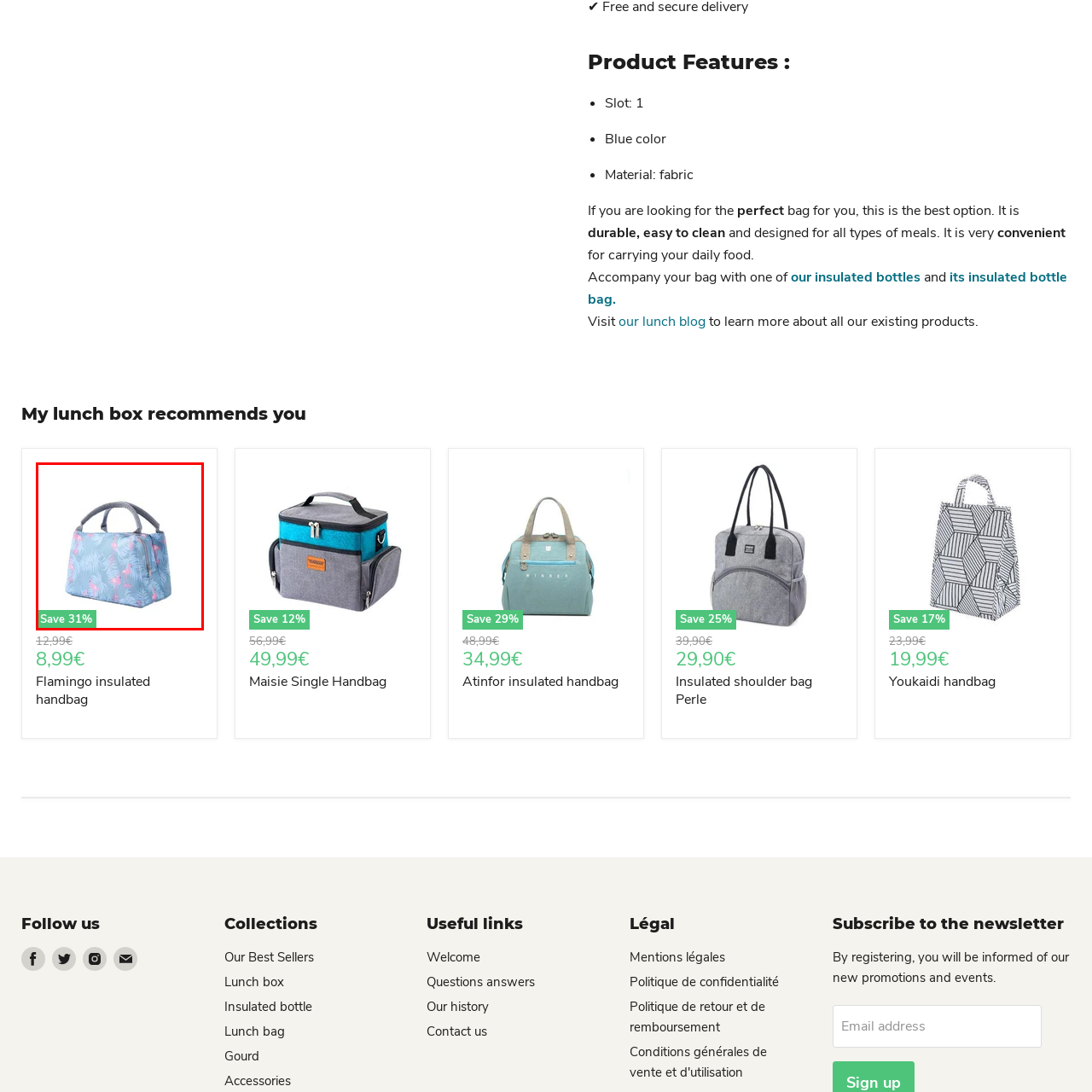Inspect the image bordered in red and answer the following question in detail, drawing on the visual content observed in the image:
What is the percentage of discount offered on the bag?

The caption states that a banner on the bottom left corner of the image indicates a 31% discount, which suggests that the bag is being offered at a discounted price of 31% off the original price.